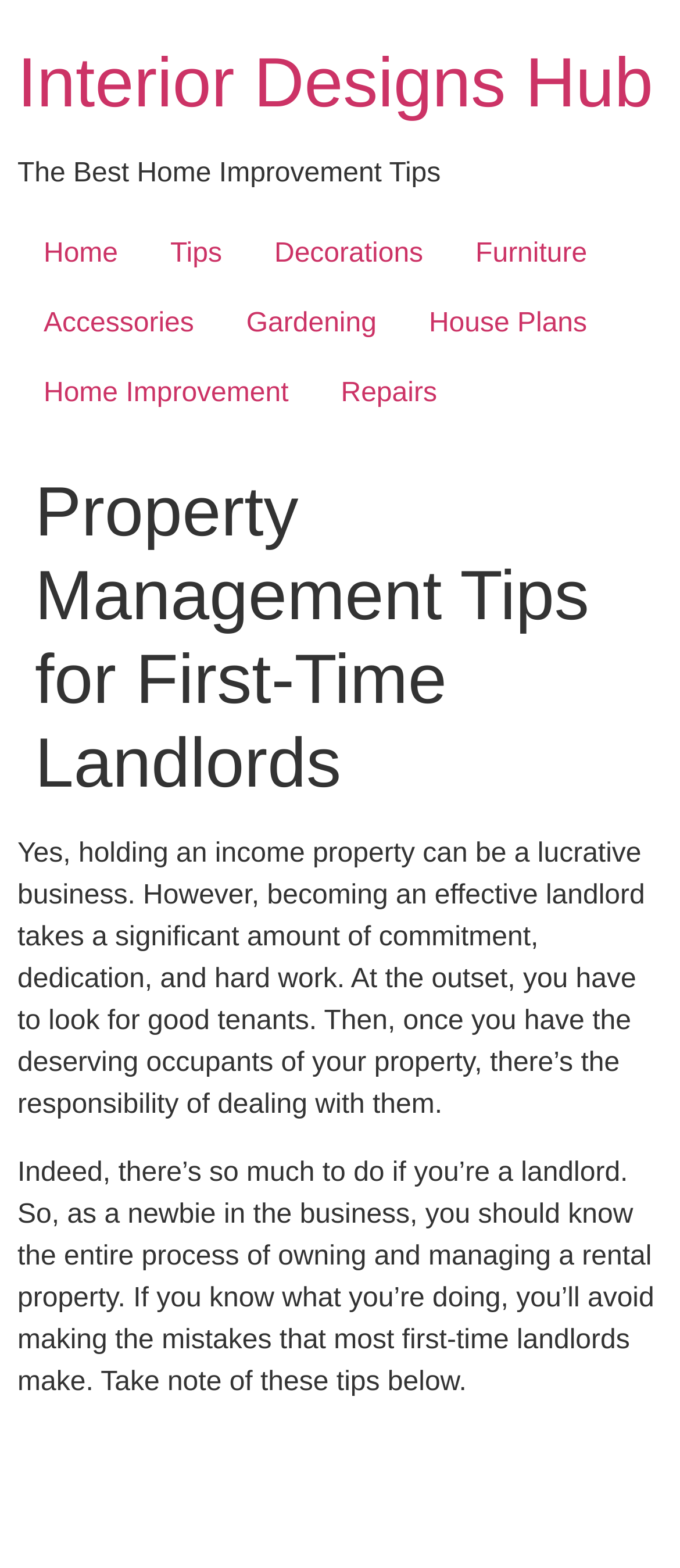Please identify the bounding box coordinates of the clickable region that I should interact with to perform the following instruction: "learn about property management tips". The coordinates should be expressed as four float numbers between 0 and 1, i.e., [left, top, right, bottom].

[0.026, 0.301, 0.974, 0.514]